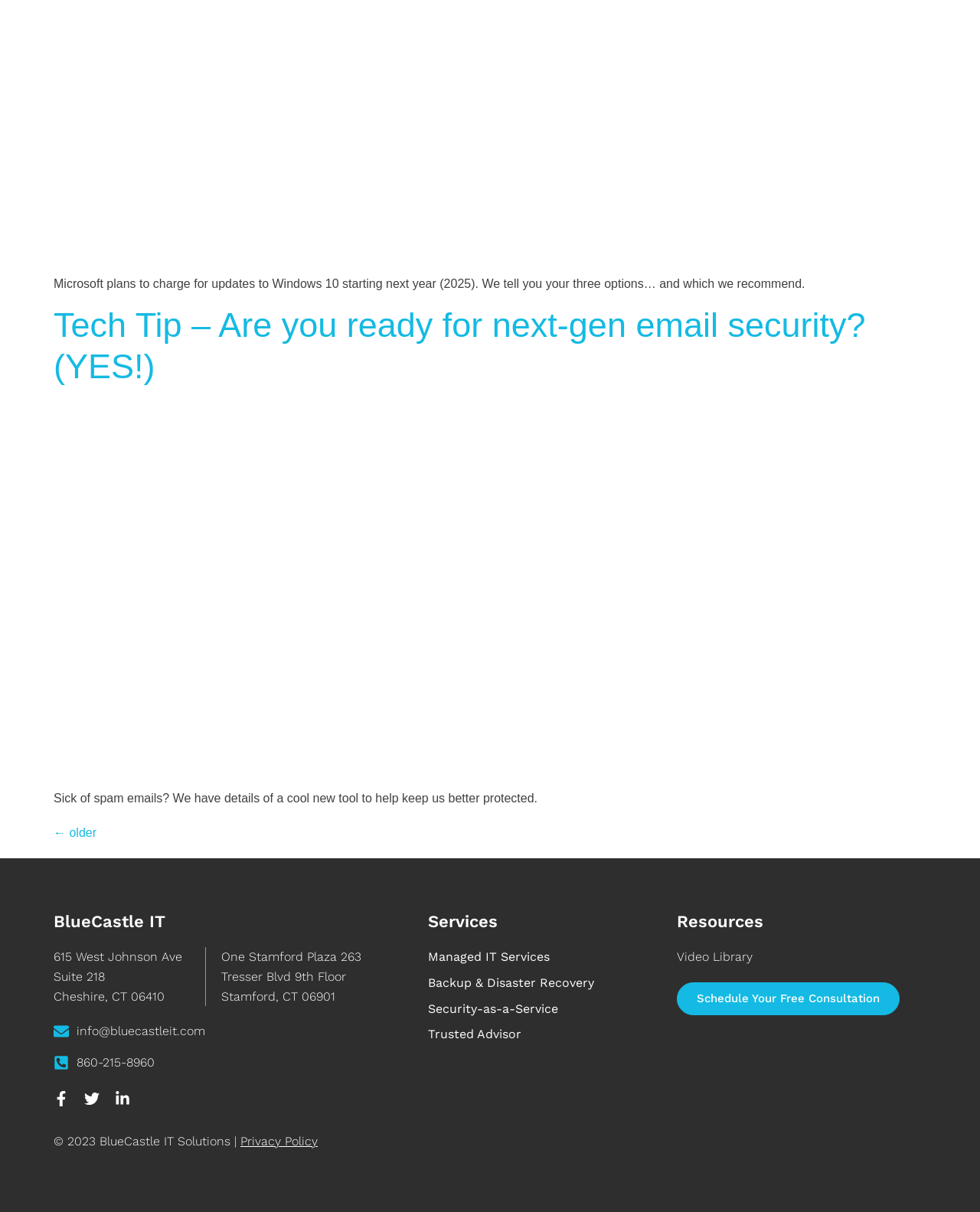Specify the bounding box coordinates of the area to click in order to execute this command: 'Read the tech tip about next-gen email security'. The coordinates should consist of four float numbers ranging from 0 to 1, and should be formatted as [left, top, right, bottom].

[0.055, 0.252, 0.883, 0.318]